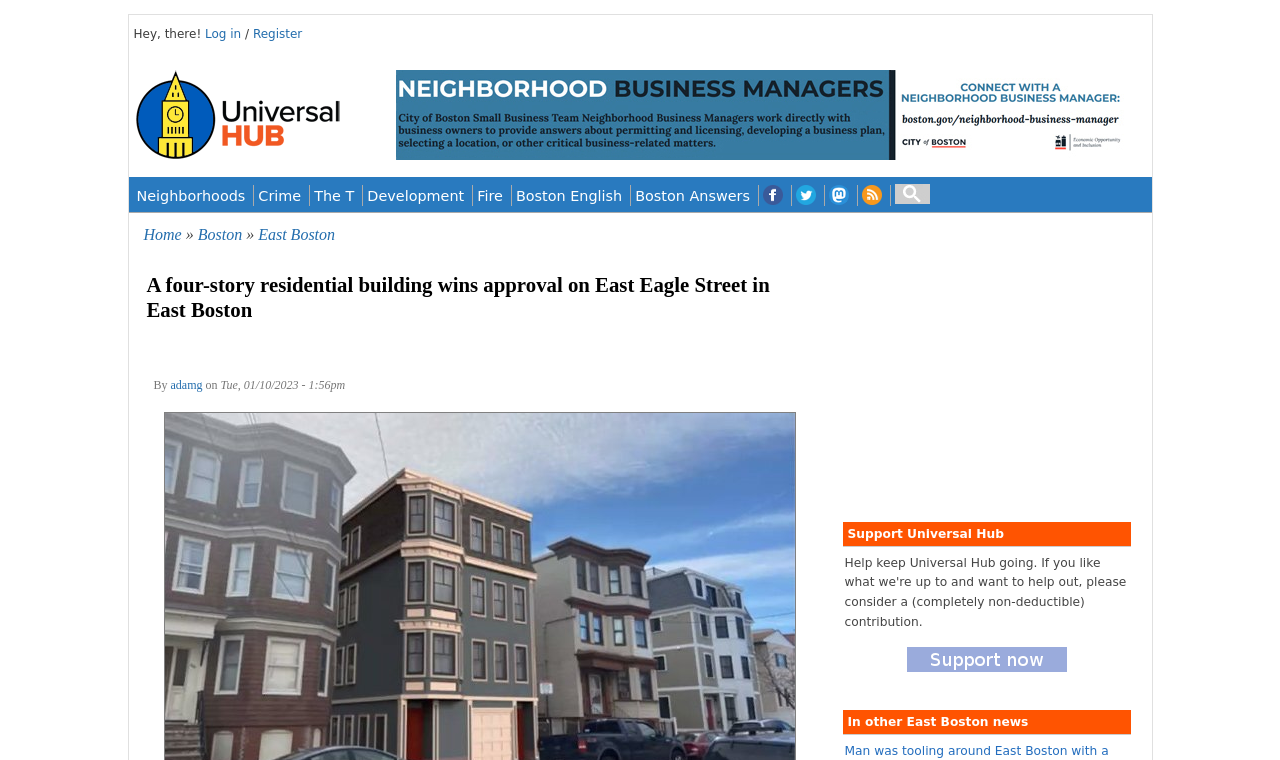What is the number of units in the approved building?
Please give a well-detailed answer to the question.

The webpage describes a news article about a zoning board of appeal approving plans to replace a triple decker with a new four-story, six-unit condo building, so the answer is six units.